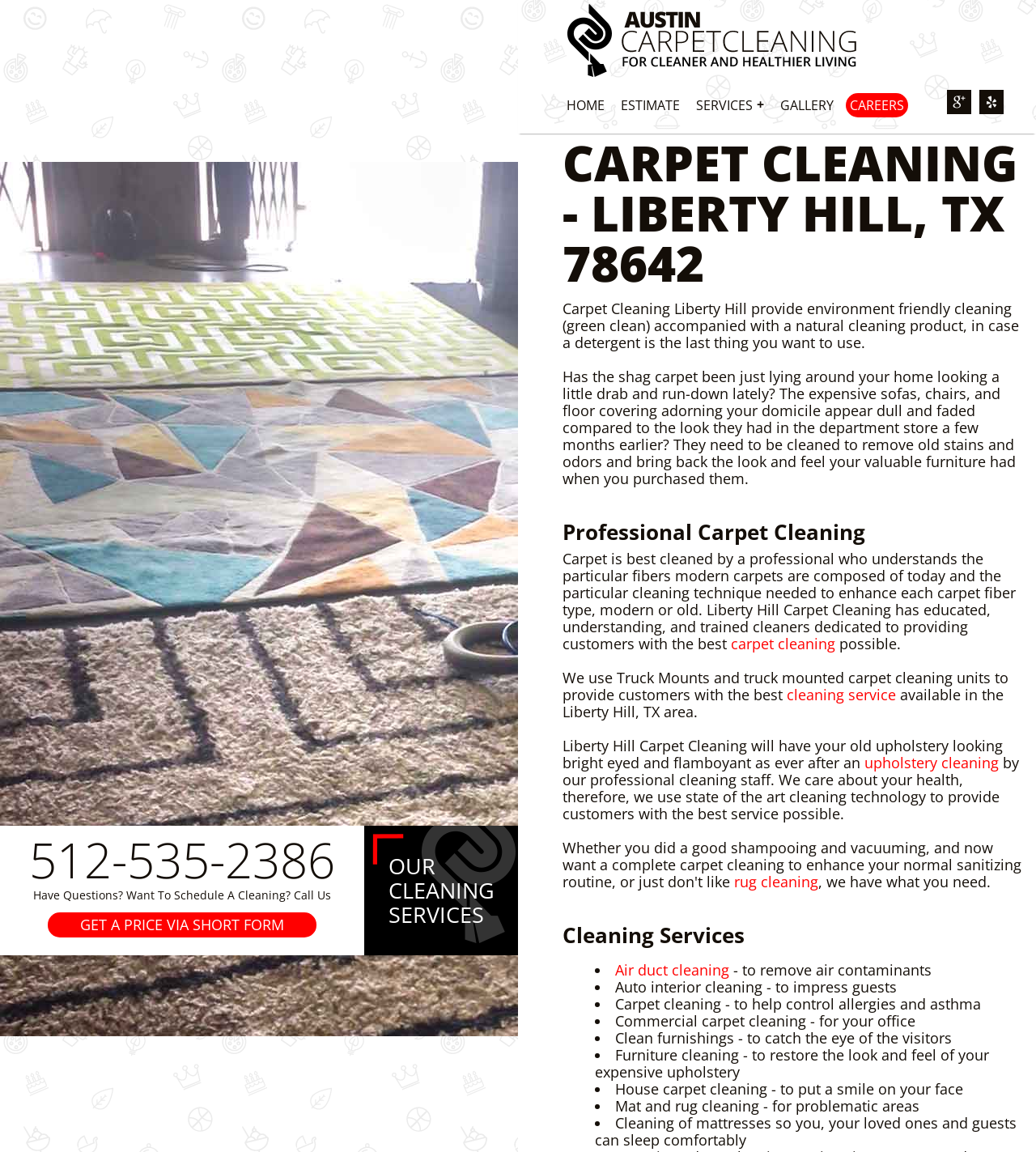What is the service provided by Liberty Hill Carpet Cleaning?
Answer with a single word or phrase, using the screenshot for reference.

Carpet cleaning